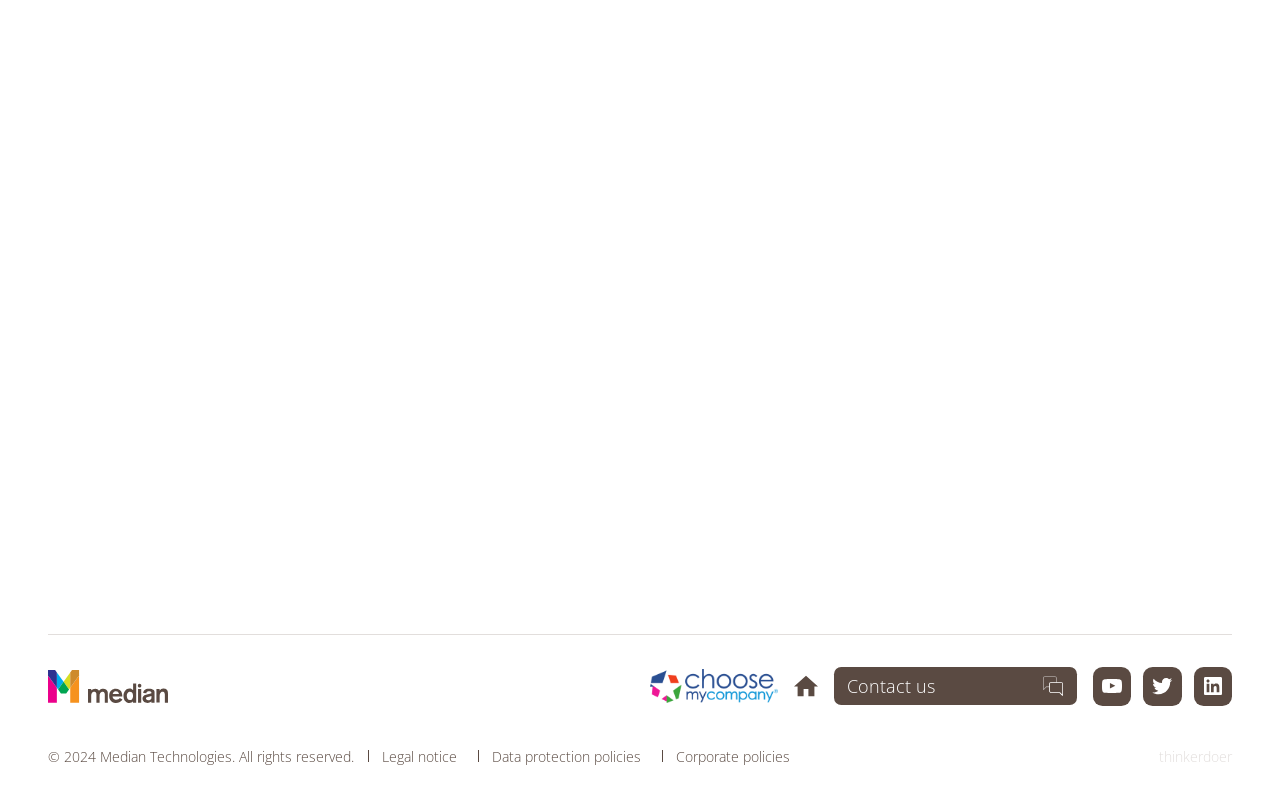Pinpoint the bounding box coordinates of the clickable area necessary to execute the following instruction: "Visit YouTube". The coordinates should be given as four float numbers between 0 and 1, namely [left, top, right, bottom].

[0.854, 0.846, 0.884, 0.894]